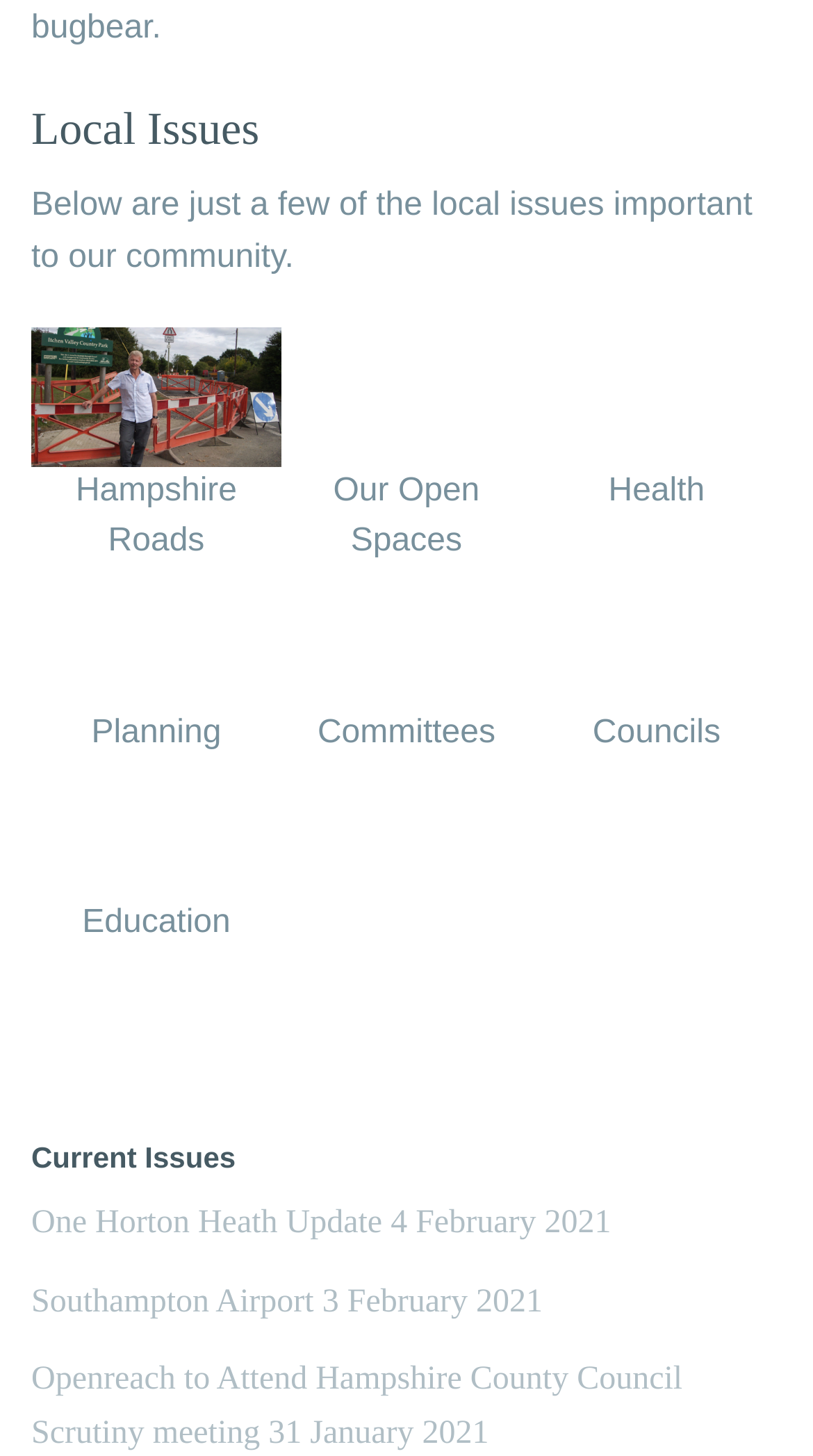Show the bounding box coordinates for the HTML element as described: "One Horton Heath Update".

[0.038, 0.828, 0.47, 0.852]